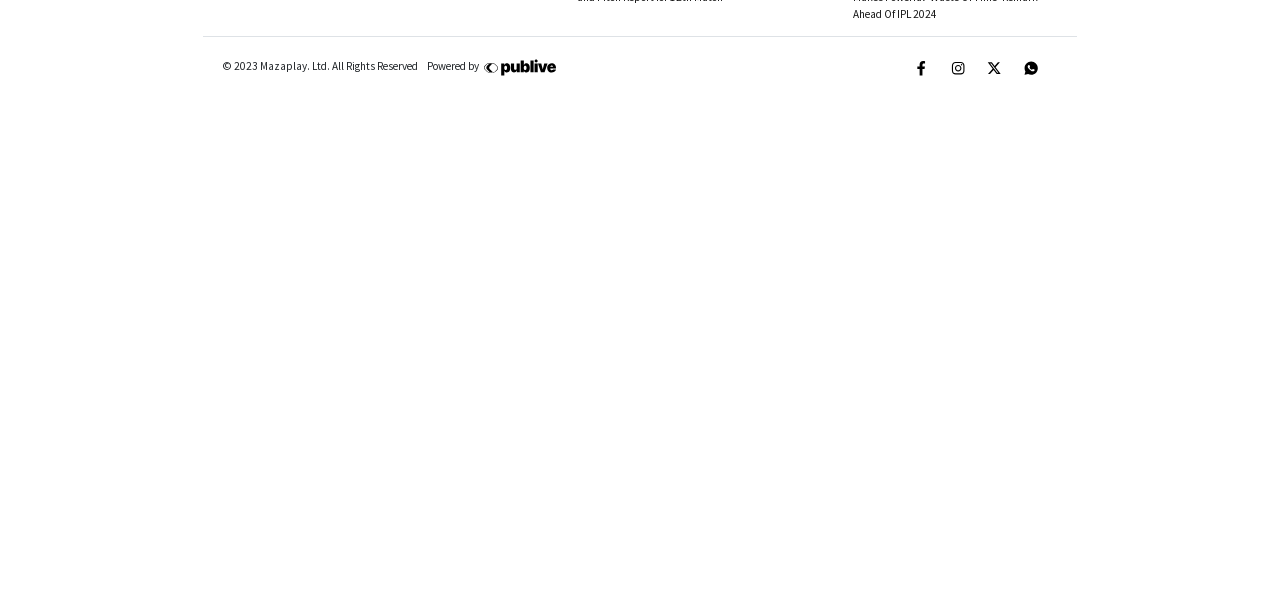Determine the bounding box coordinates of the clickable element to complete this instruction: "Watch the video of Shakib al Hasan wearing Lionel Messi's jersey". Provide the coordinates in the format of four float numbers between 0 and 1, [left, top, right, bottom].

[0.446, 0.053, 0.649, 0.376]